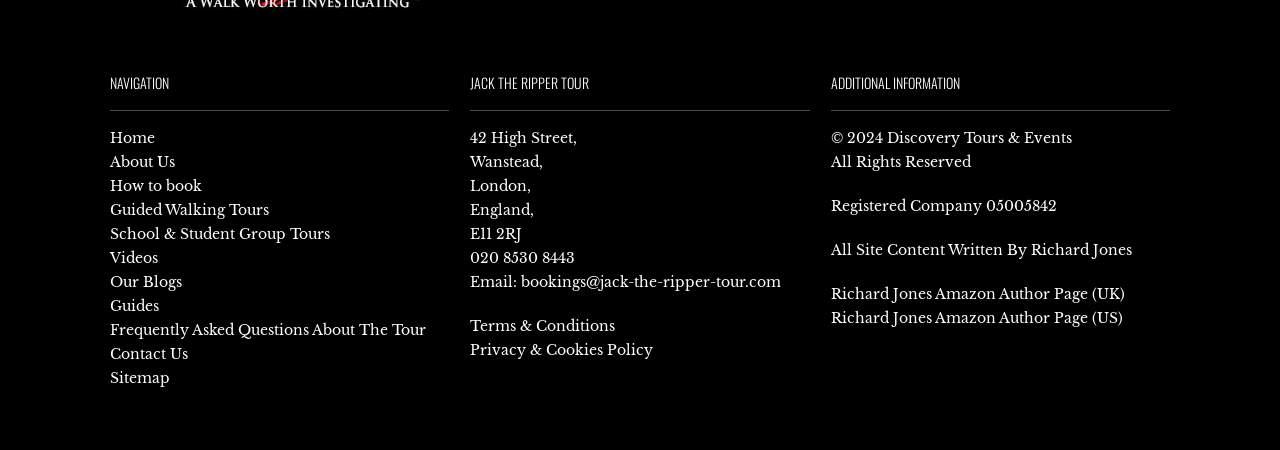Determine the bounding box coordinates for the UI element described. Format the coordinates as (top-left x, top-left y, bottom-right x, bottom-right y) and ensure all values are between 0 and 1. Element description: School & Student Group Tours

[0.086, 0.499, 0.258, 0.539]